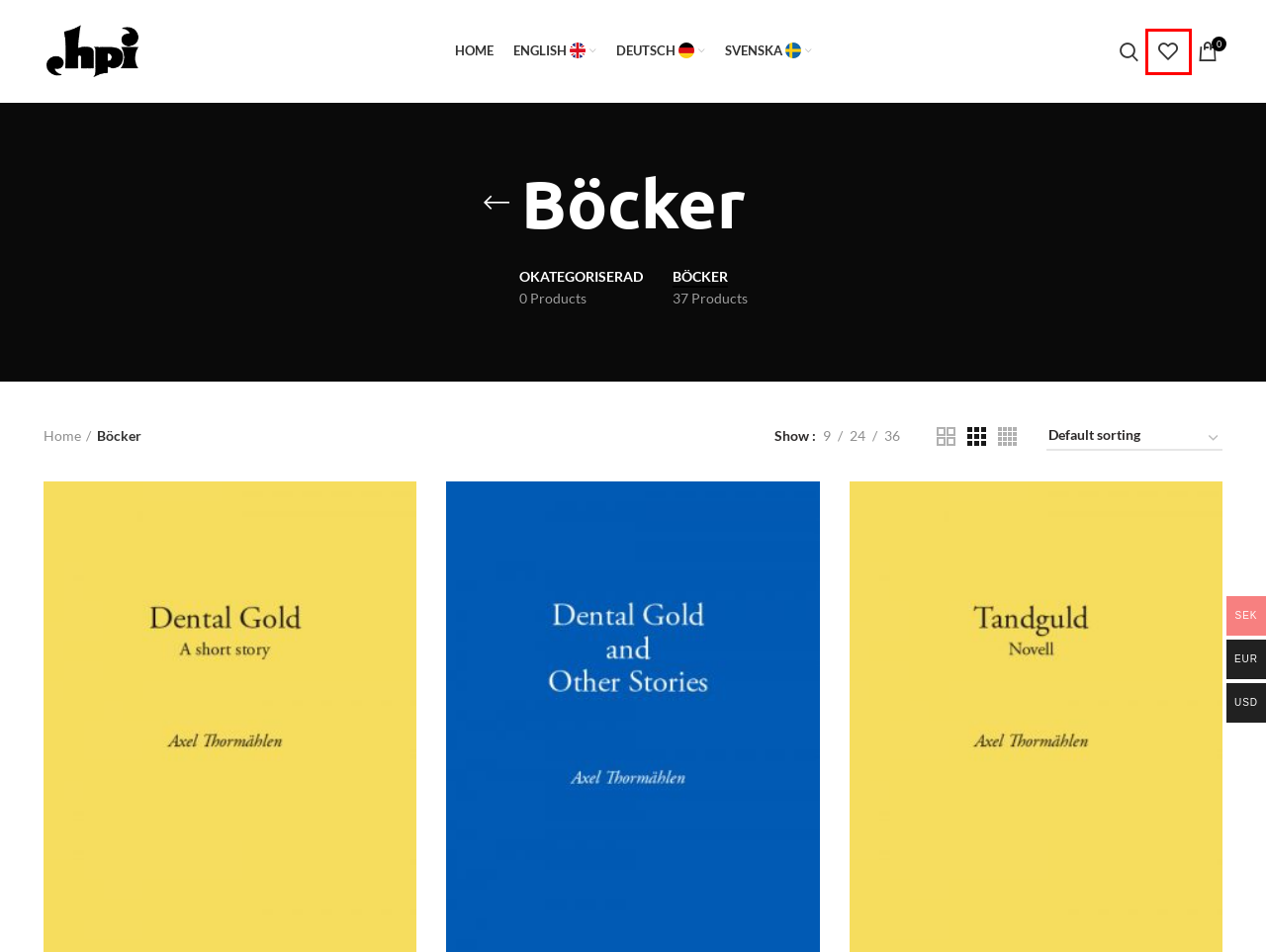Given a screenshot of a webpage with a red bounding box highlighting a UI element, determine which webpage description best matches the new webpage that appears after clicking the highlighted element. Here are the candidates:
A. Tandguld – Holmby Press International
B. Böcker – Page 2 – Holmby Press International
C. Holmby Press International – Thormählen
D. Tandguld och andra berättelser – Holmby Press International
E. The Brontës and Education (paperback) – Holmby Press International
F. Cart – Holmby Press International
G. Okategoriserad – Holmby Press International
H. Dental Gold – Holmby Press International

H